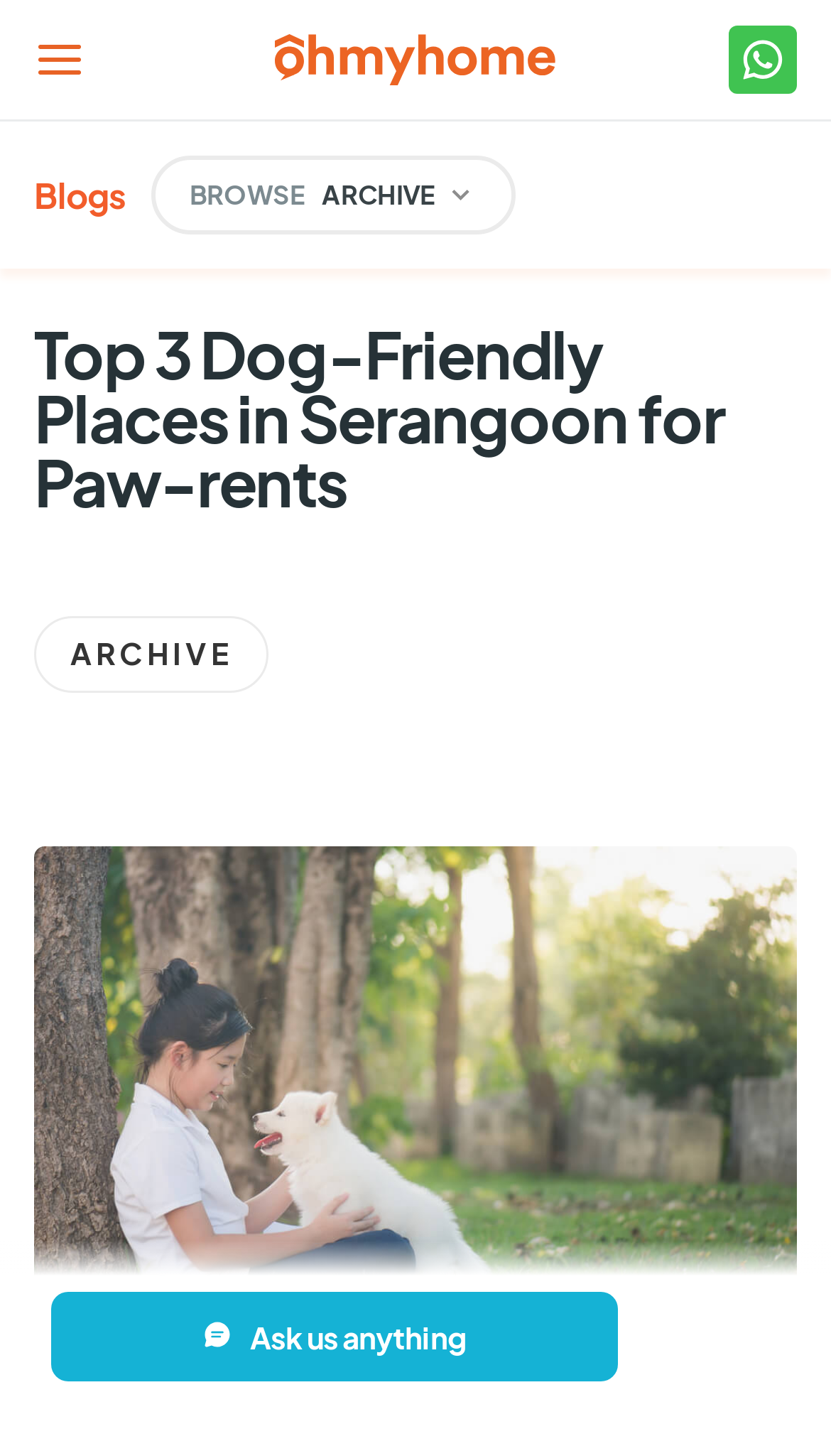Find the bounding box of the UI element described as: "Ask us anything". The bounding box coordinates should be given as four float values between 0 and 1, i.e., [left, top, right, bottom].

[0.062, 0.887, 0.744, 0.949]